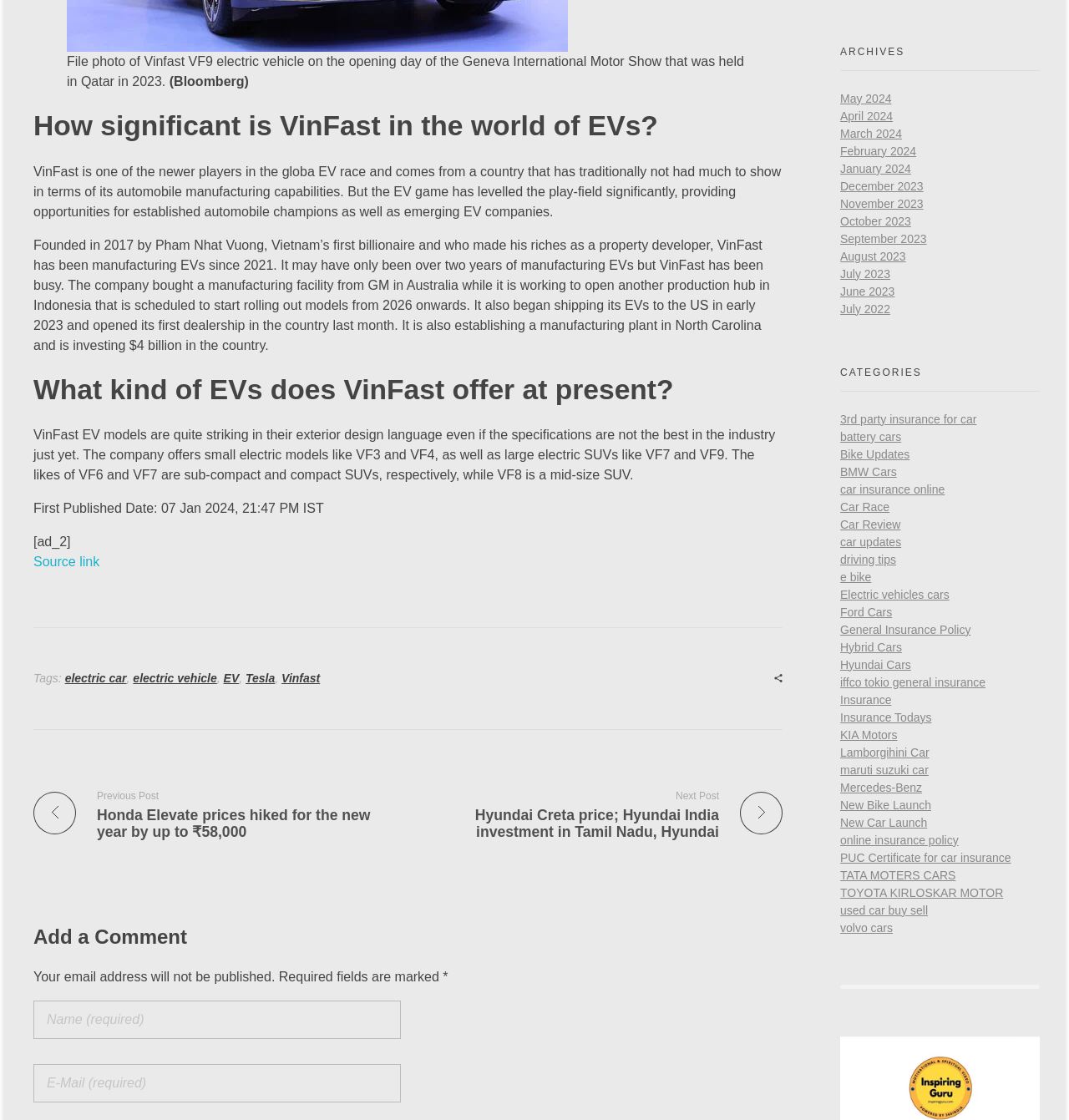Pinpoint the bounding box coordinates for the area that should be clicked to perform the following instruction: "Click on the 'Previous Post' link".

[0.031, 0.704, 0.369, 0.75]